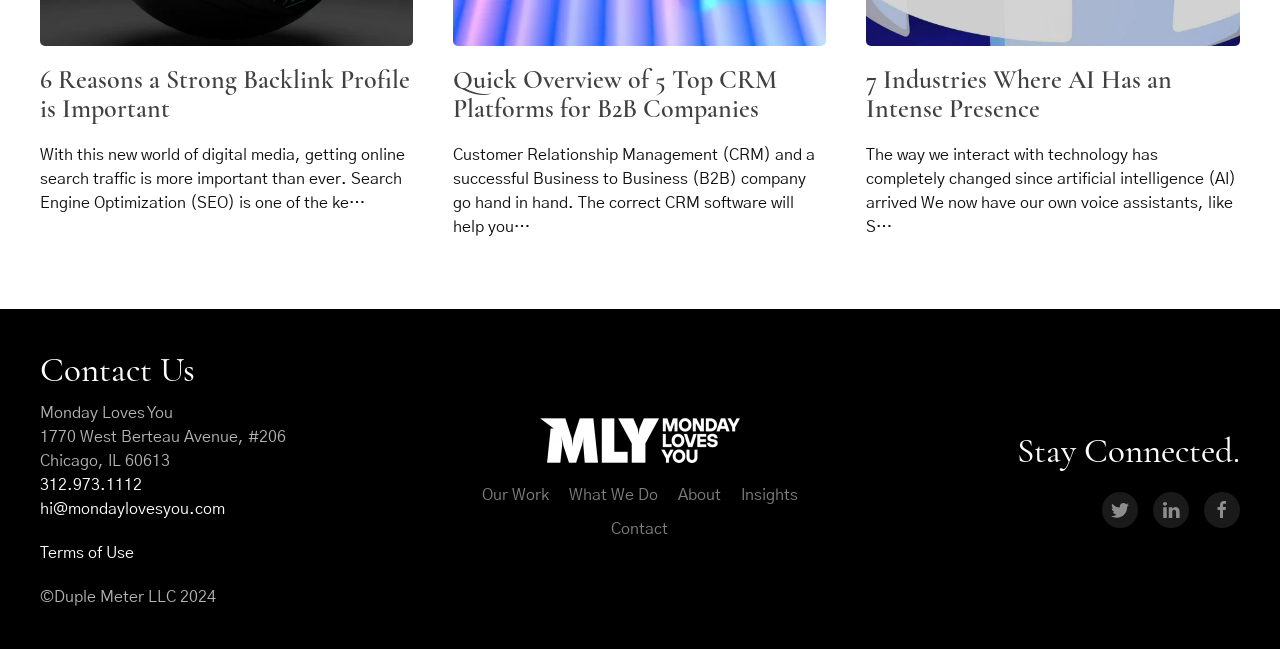How many main sections are there on the webpage?
Give a single word or phrase answer based on the content of the image.

5